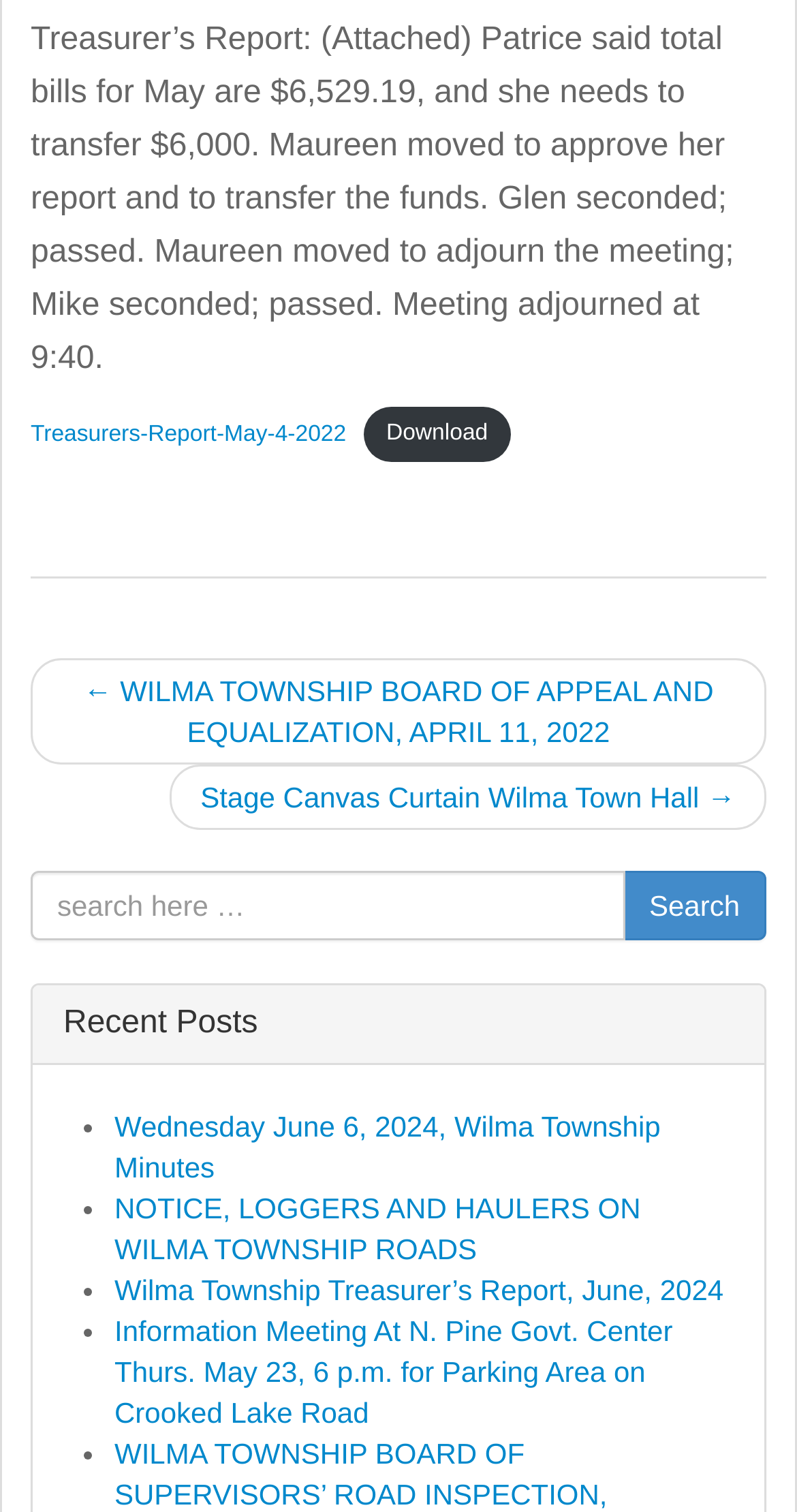Find the bounding box coordinates for the HTML element described as: "Search". The coordinates should consist of four float values between 0 and 1, i.e., [left, top, right, bottom].

[0.781, 0.576, 0.962, 0.622]